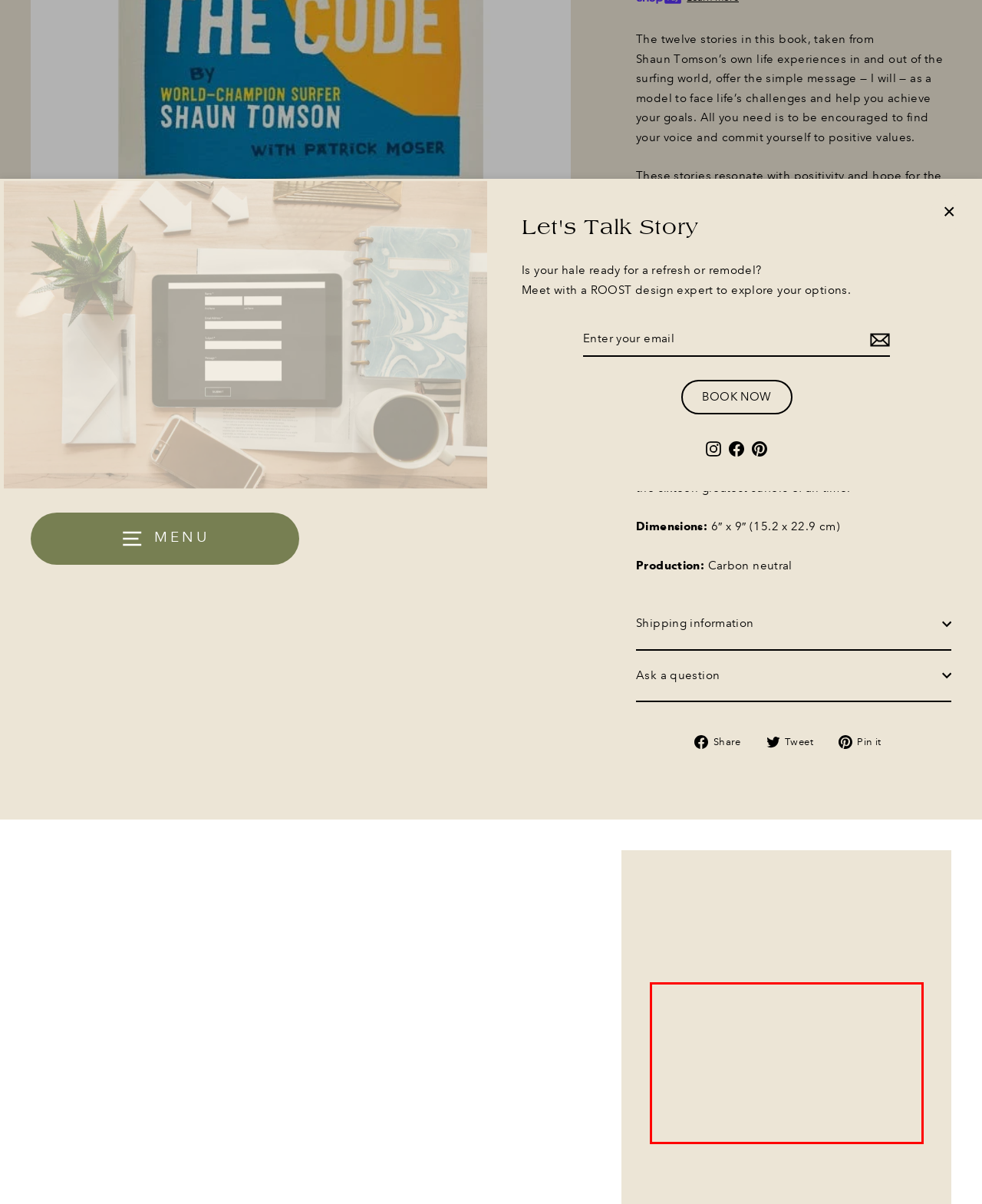You have a webpage screenshot with a red rectangle surrounding a UI element. Extract the text content from within this red bounding box.

We stand behind every product we sell. In order to preserve the beauty and functionality of your purchase, proper care and maintenance are crucial. This involves a thorough understanding of the specific materials used in the products and employing appropriate cleaning techniques and treatments. Click below to learn more.